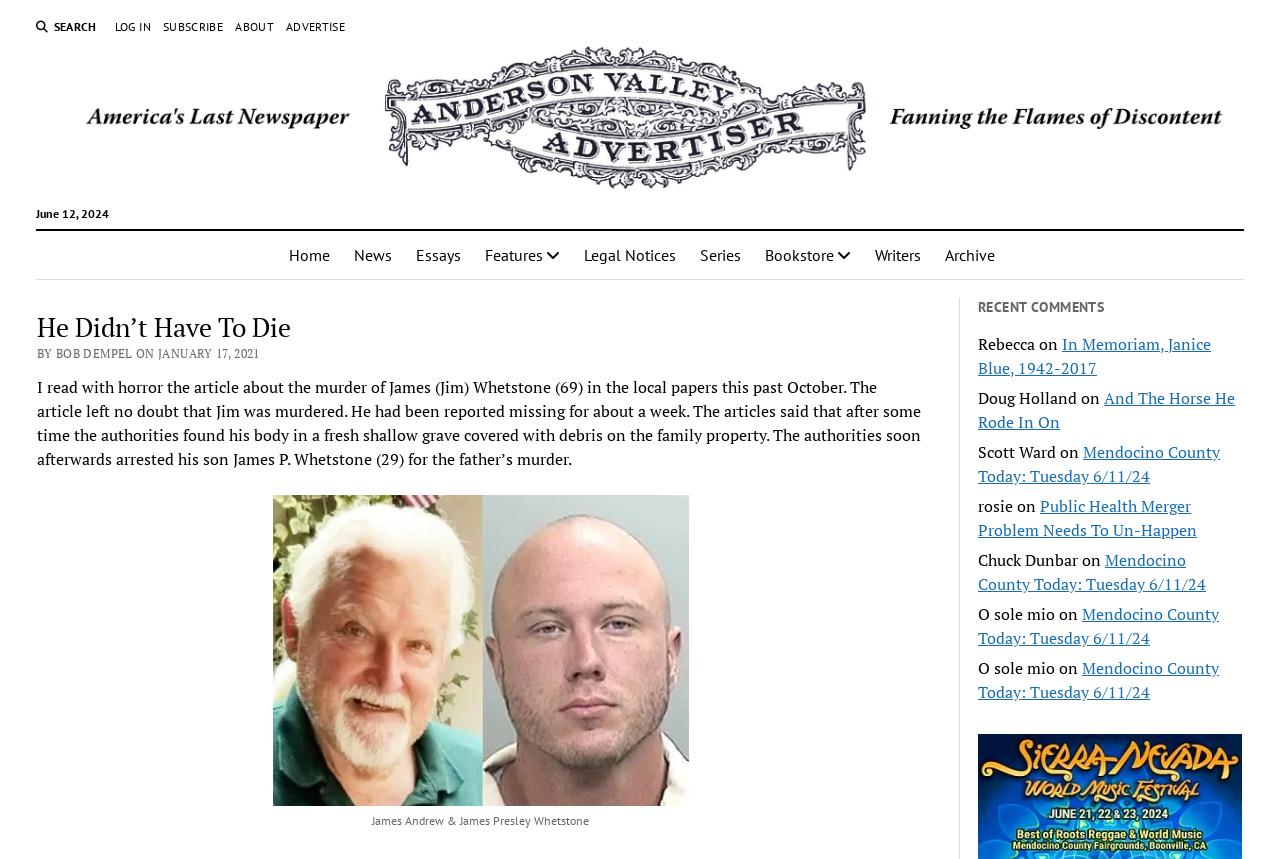Using the given element description, provide the bounding box coordinates (top-left x, top-left y, bottom-right x, bottom-right y) for the corresponding UI element in the screenshot: alt="Anderson Valley Advertiser"

[0.028, 0.179, 0.972, 0.239]